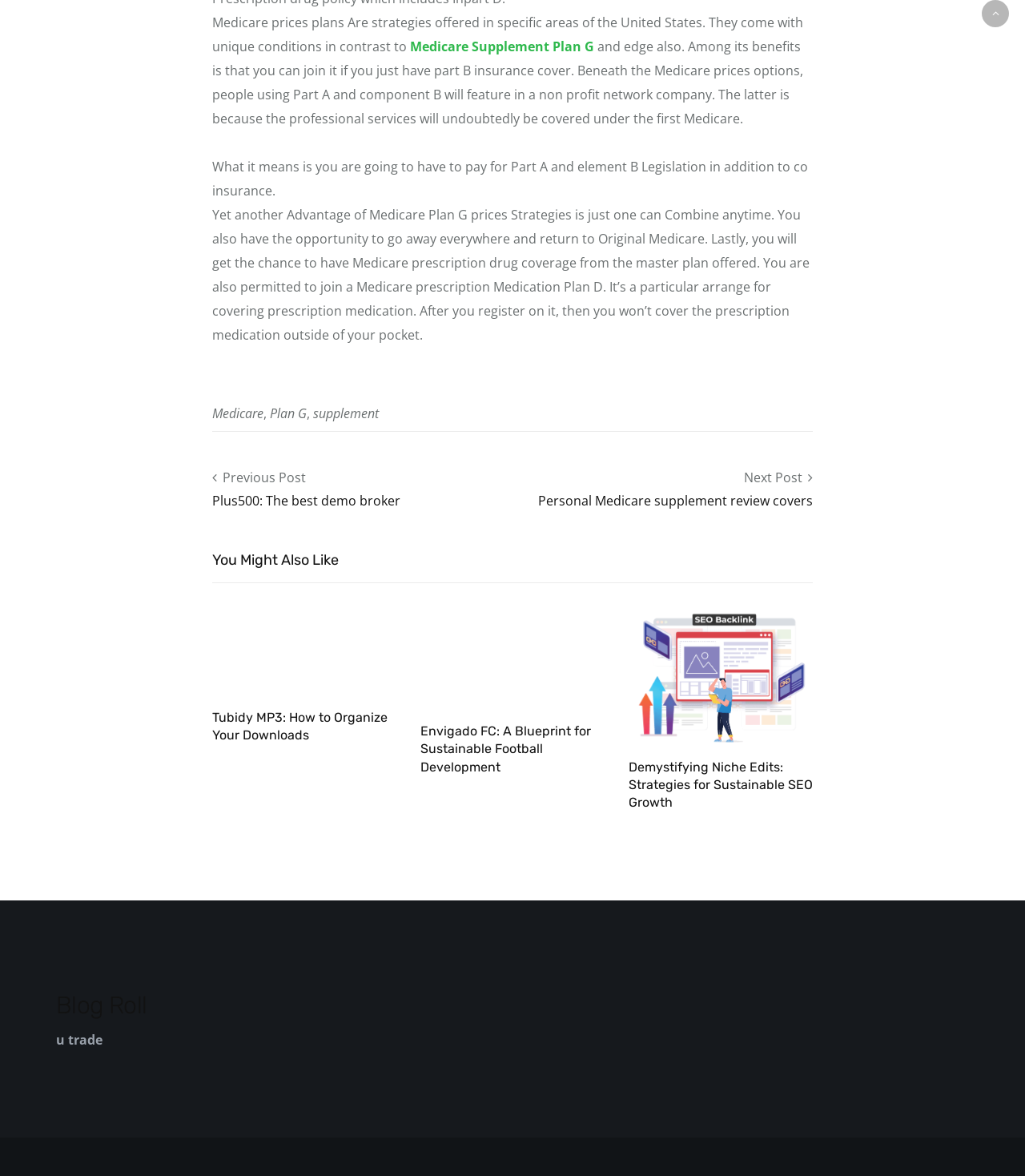What is the relation between Part A and Part B insurance?
Kindly answer the question with as much detail as you can.

Based on the webpage, it seems that Part A and Part B insurance are related in the sense that you need to pay for both Part A and Part B Legislation in addition to co-insurance.